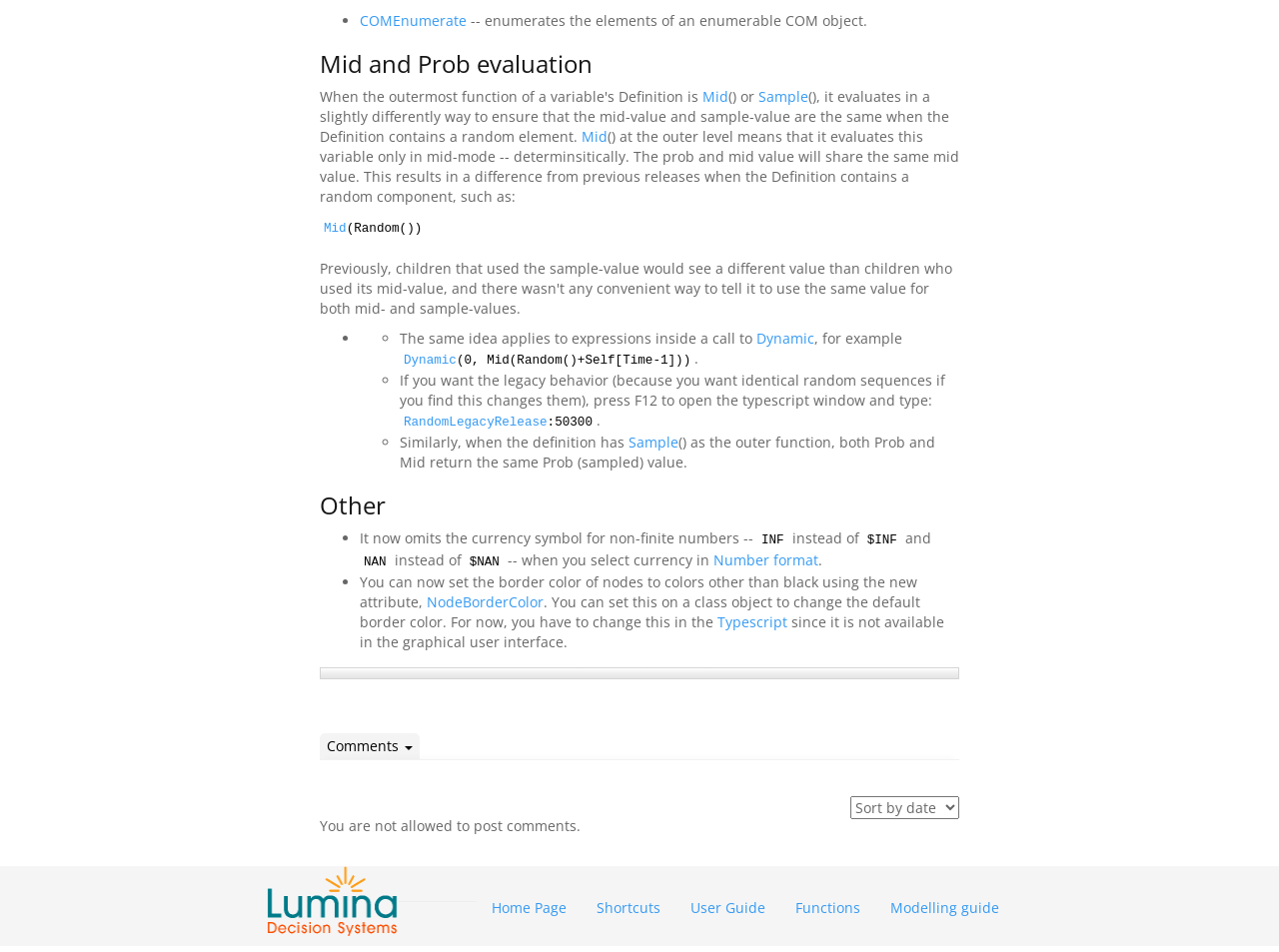How can you set the border color of nodes?
Using the visual information, answer the question in a single word or phrase.

using NodeBorderColor